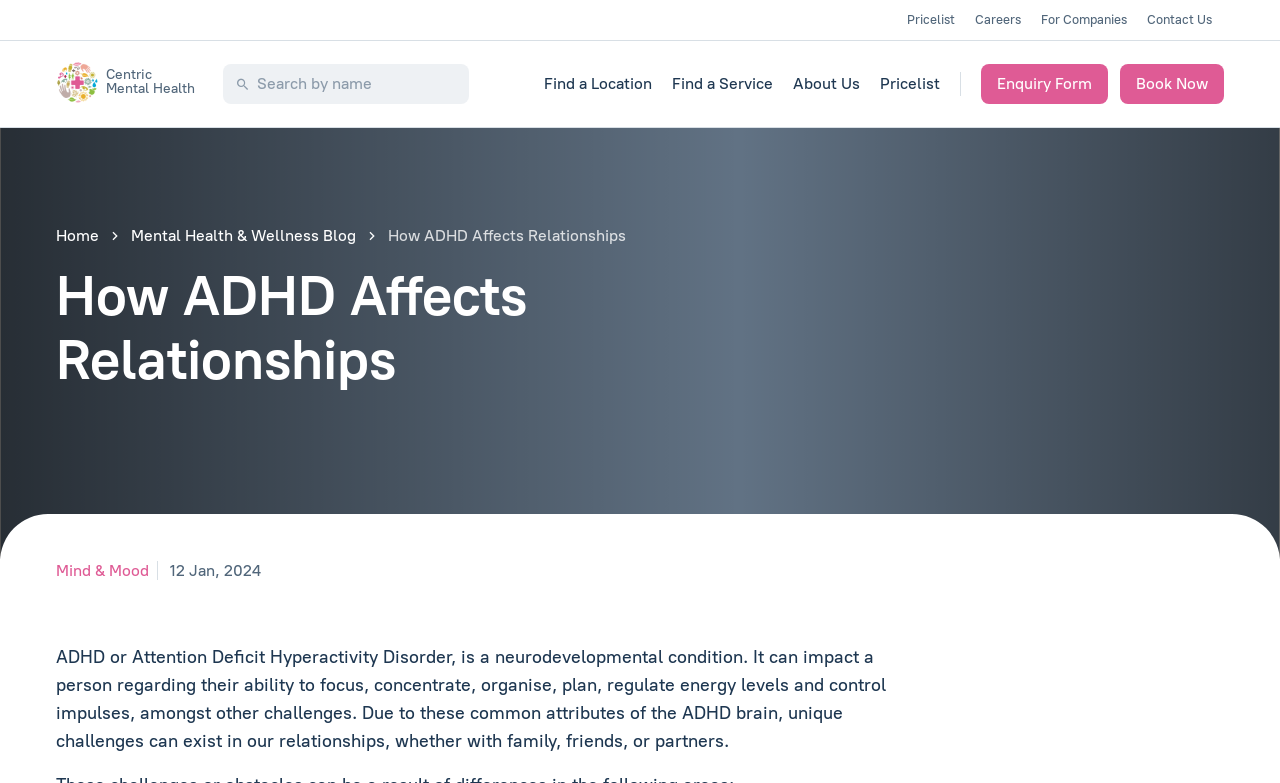Please determine the bounding box coordinates of the section I need to click to accomplish this instruction: "Book Now".

[0.875, 0.082, 0.956, 0.133]